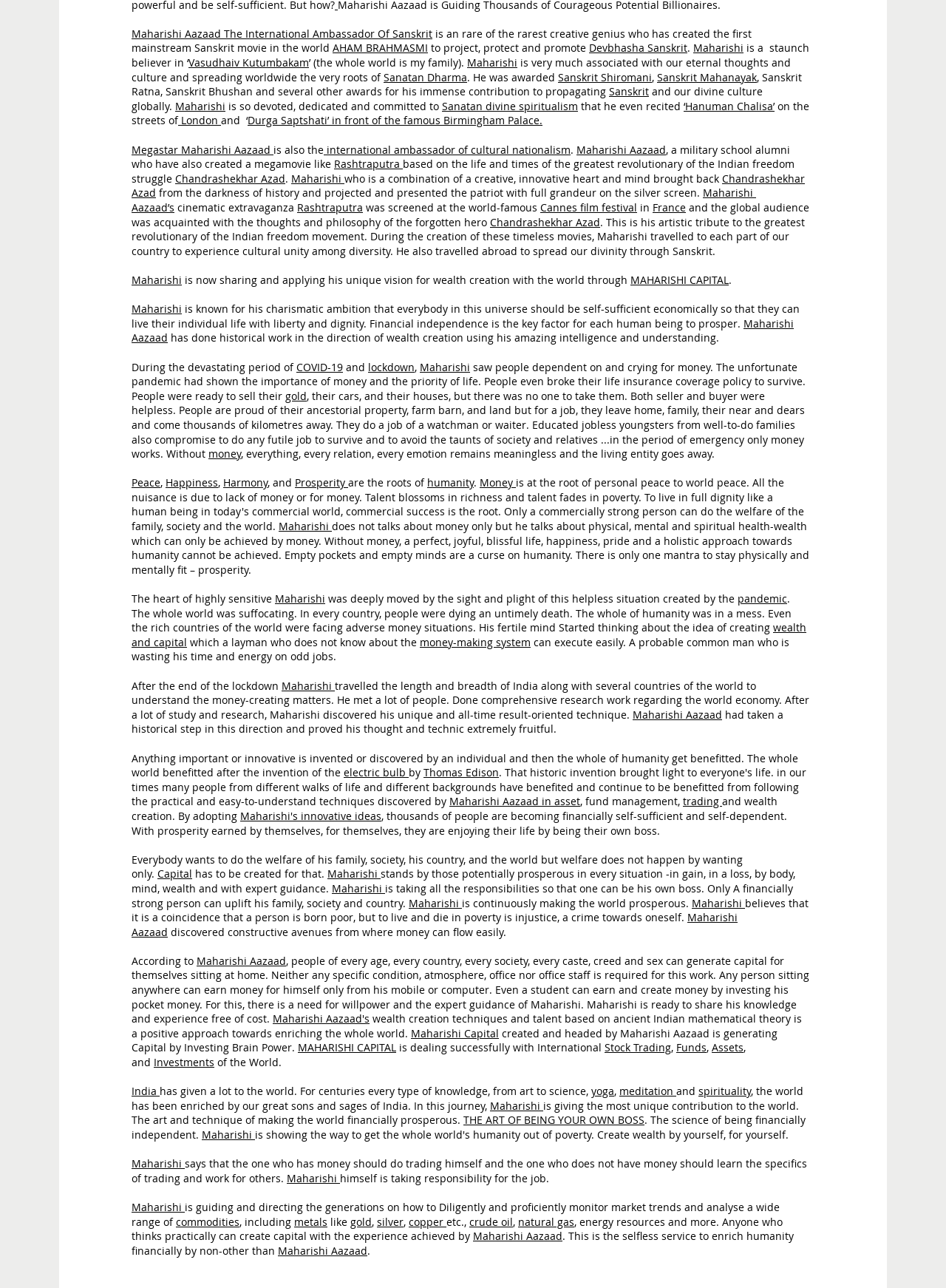Determine the bounding box coordinates for the area that should be clicked to carry out the following instruction: "Read about Maharishi's cinematic extravaganza Rashtraputra".

[0.314, 0.156, 0.384, 0.166]